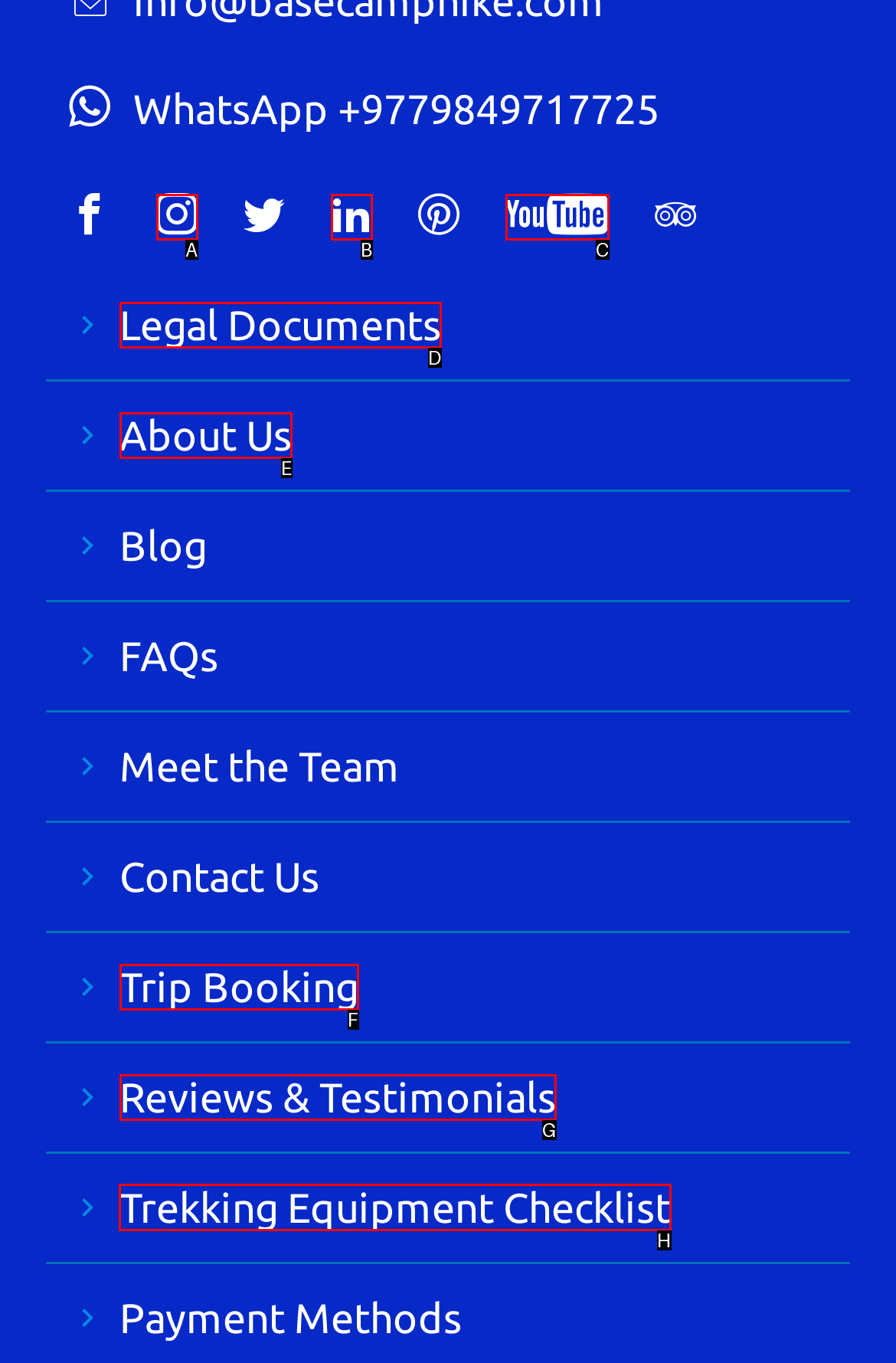Find the option you need to click to complete the following instruction: Check Trekking Equipment Checklist
Answer with the corresponding letter from the choices given directly.

H